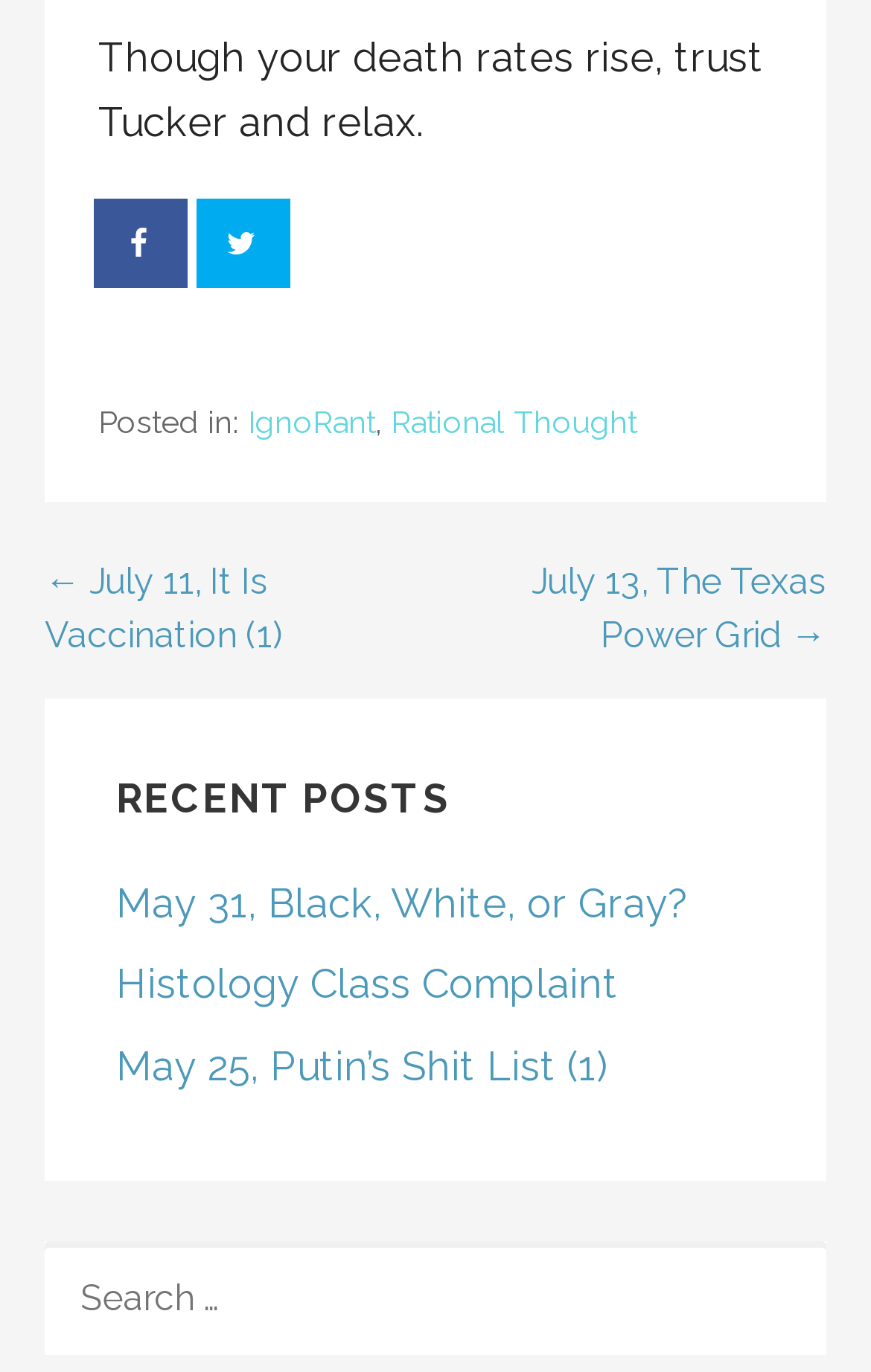Provide the bounding box for the UI element matching this description: "Report".

None